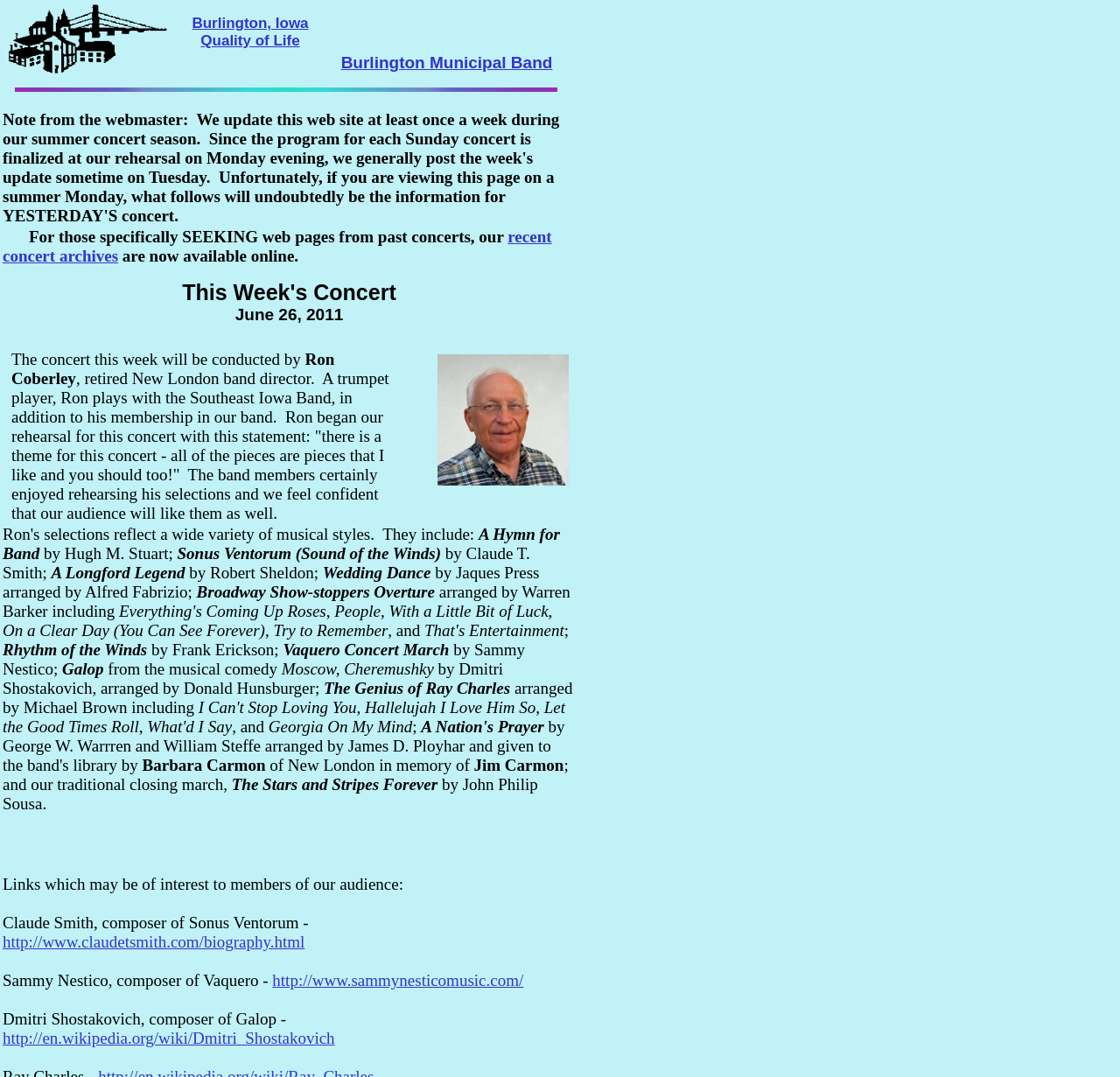What is the name of the band director who is being honored?
Carefully examine the image and provide a detailed answer to the question.

The answer can be found in the paragraph that mentions a donation in memory of Jim Carmon. It states that Barbara Carmon of New London made a donation in memory of her husband, Jim Carmon.